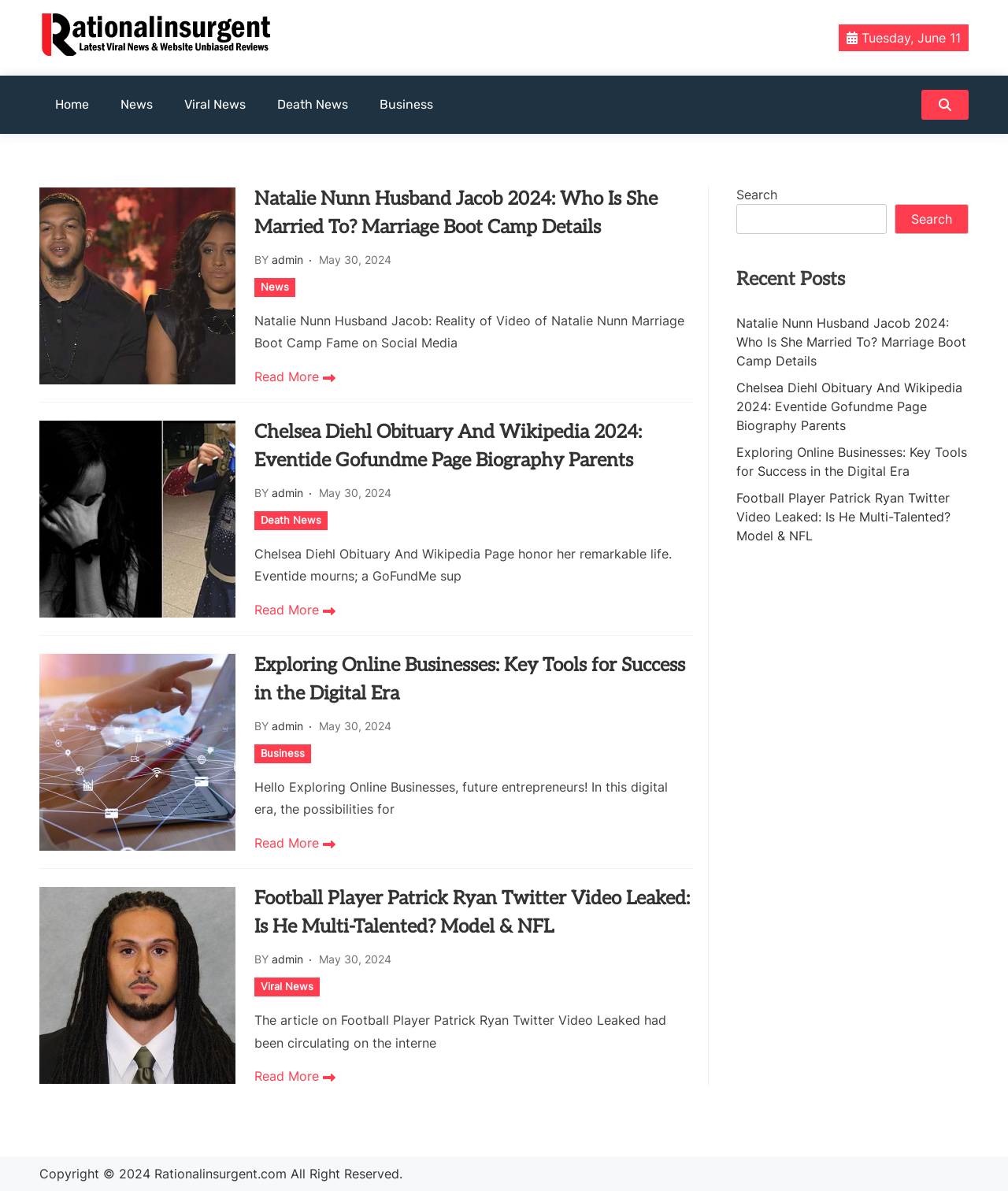With reference to the screenshot, provide a detailed response to the question below:
What is the date of the article 'Natalie Nunn Husband Jacob 2024: Who Is She Married To? Marriage Boot Camp Details'?

I found the date by looking at the article section, where each article has a date associated with it. The date is mentioned as 'May 30, 2024' below the article title 'Natalie Nunn Husband Jacob 2024: Who Is She Married To? Marriage Boot Camp Details'.